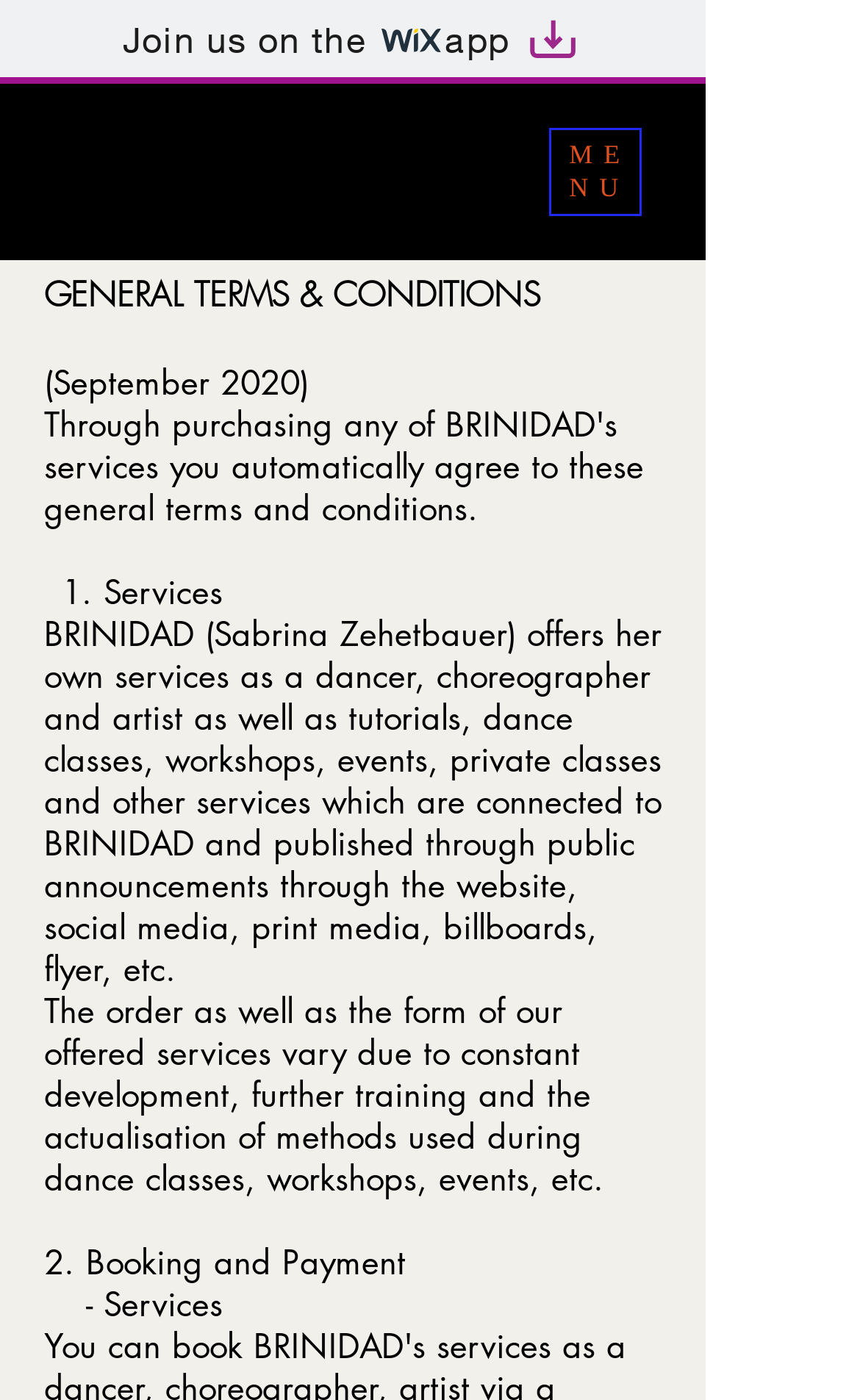Respond with a single word or phrase to the following question:
What is the name of the service provider?

BRINIDAD